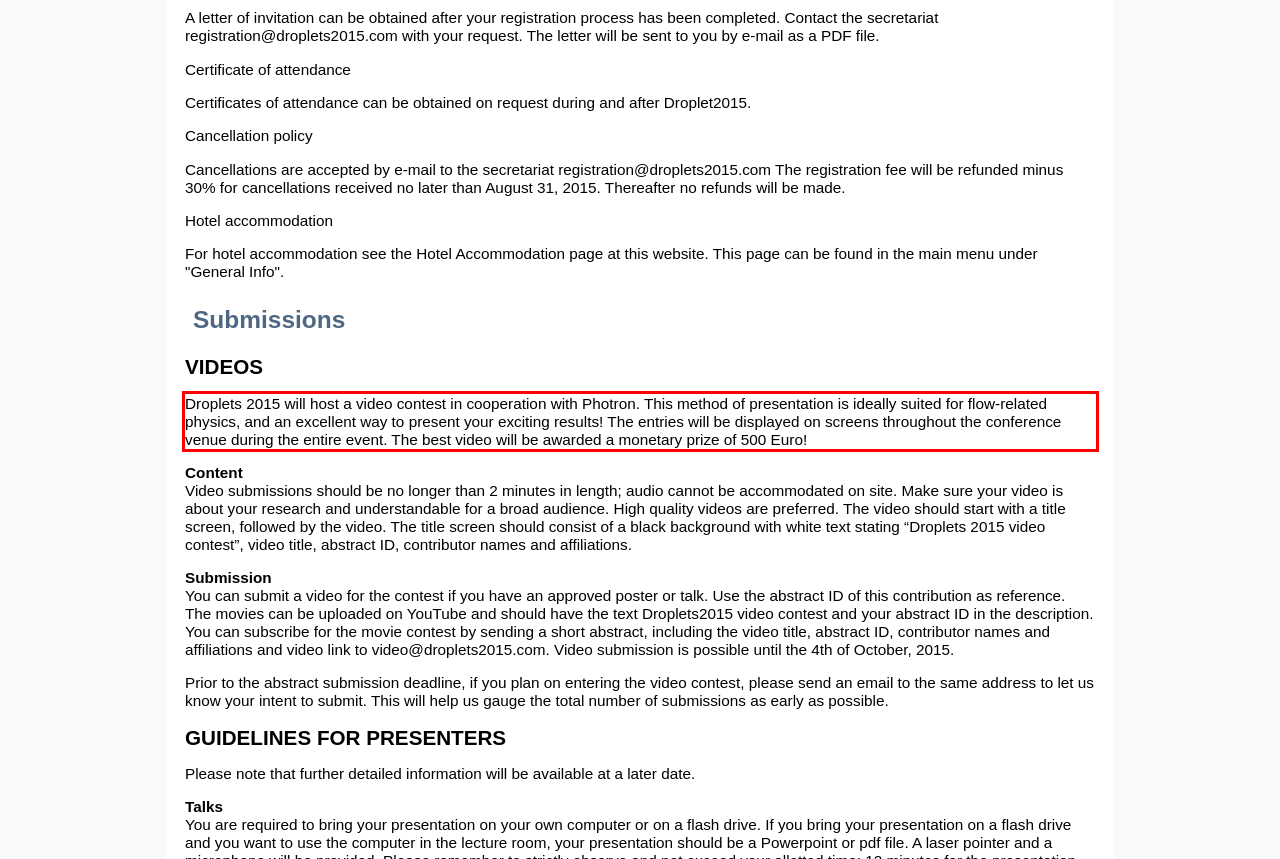Given a screenshot of a webpage, locate the red bounding box and extract the text it encloses.

Droplets 2015 will host a video contest in cooperation with Photron. This method of presentation is ideally suited for flow-related physics, and an excellent way to present your exciting results! The entries will be displayed on screens throughout the conference venue during the entire event. The best video will be awarded a monetary prize of 500 Euro!